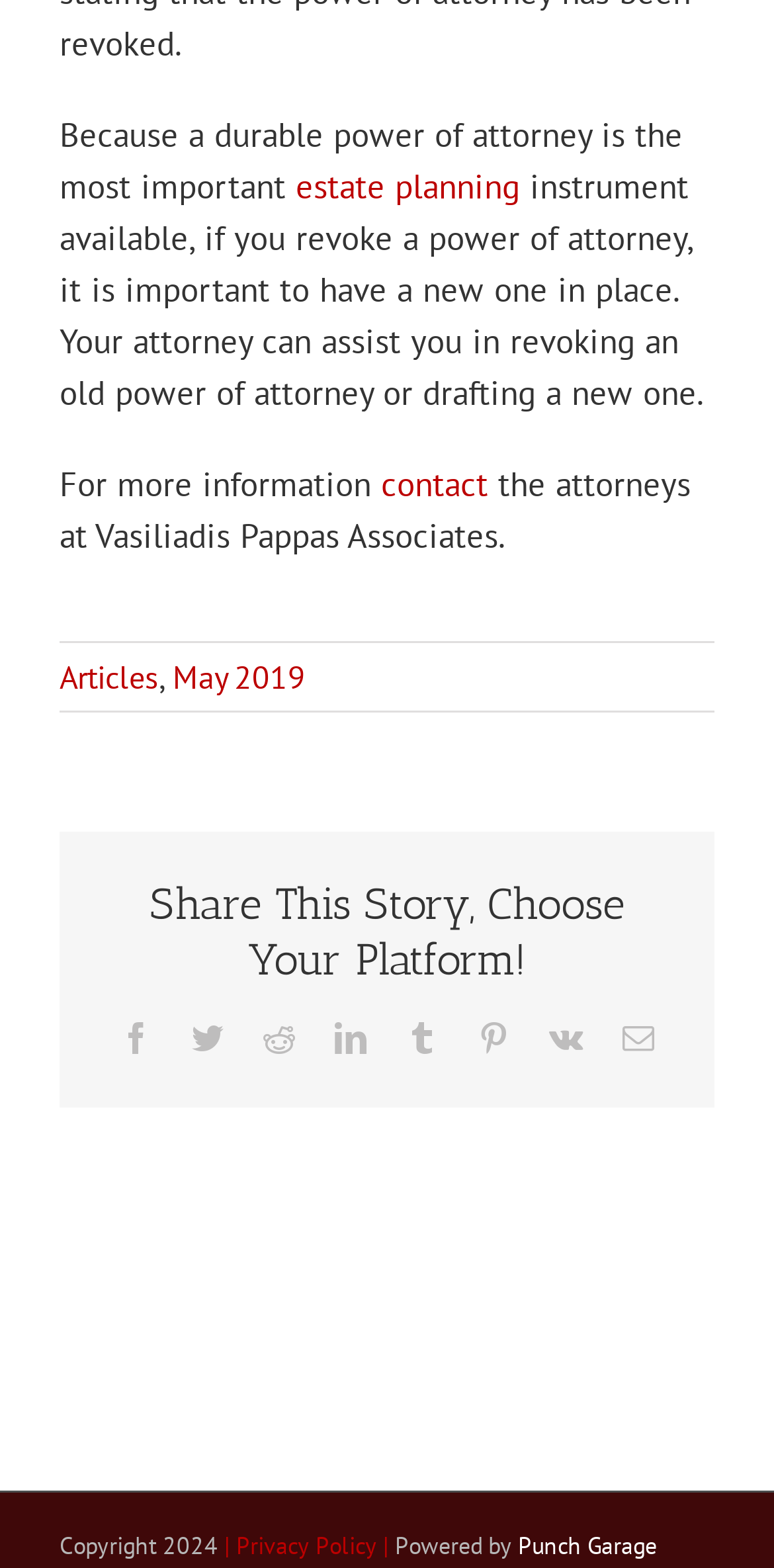Please identify the bounding box coordinates of the area I need to click to accomplish the following instruction: "View privacy policy".

[0.29, 0.976, 0.51, 0.995]